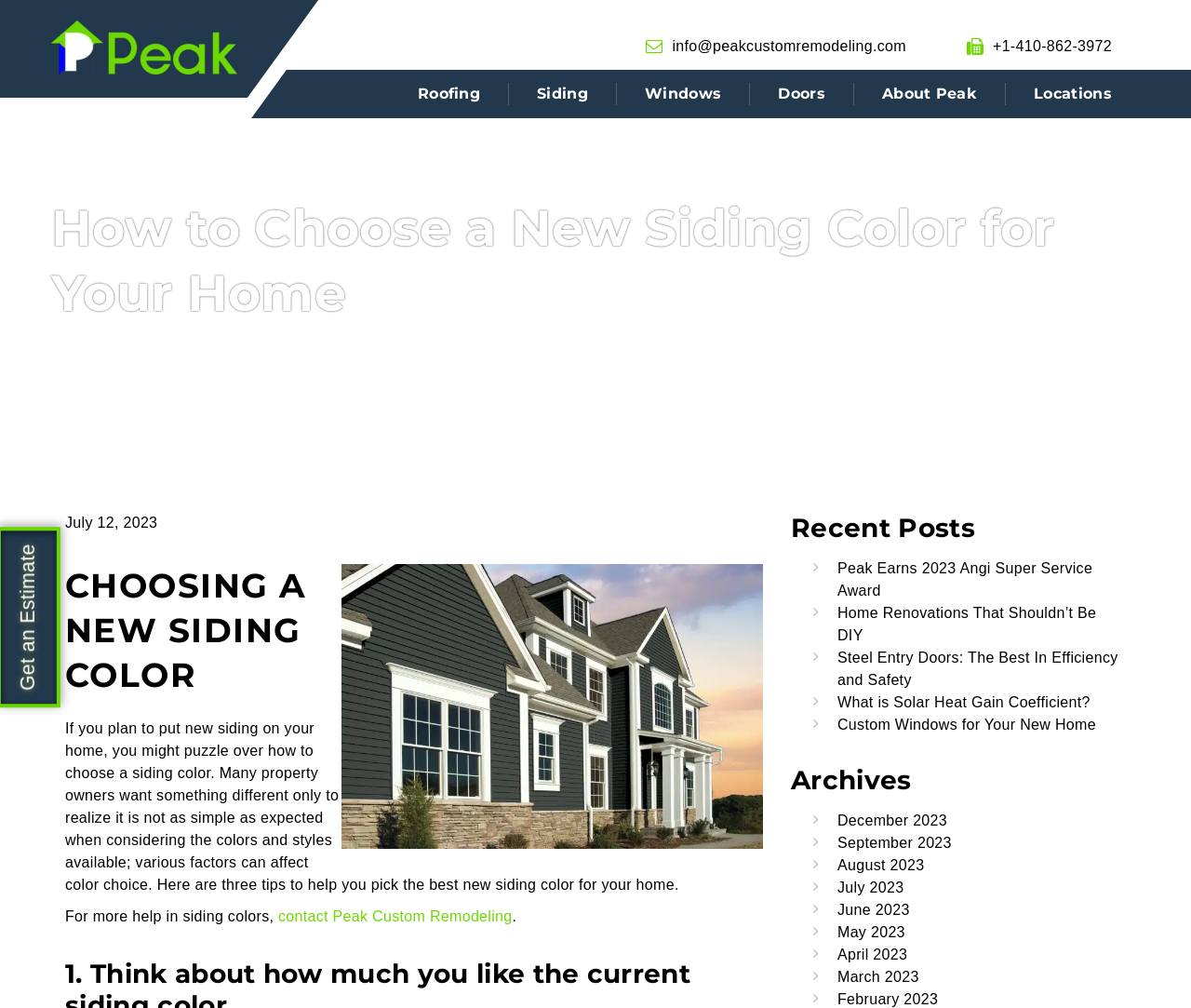From the webpage screenshot, identify the region described by March 2023. Provide the bounding box coordinates as (top-left x, top-left y, bottom-right x, bottom-right y), with each value being a floating point number between 0 and 1.

[0.703, 0.961, 0.772, 0.977]